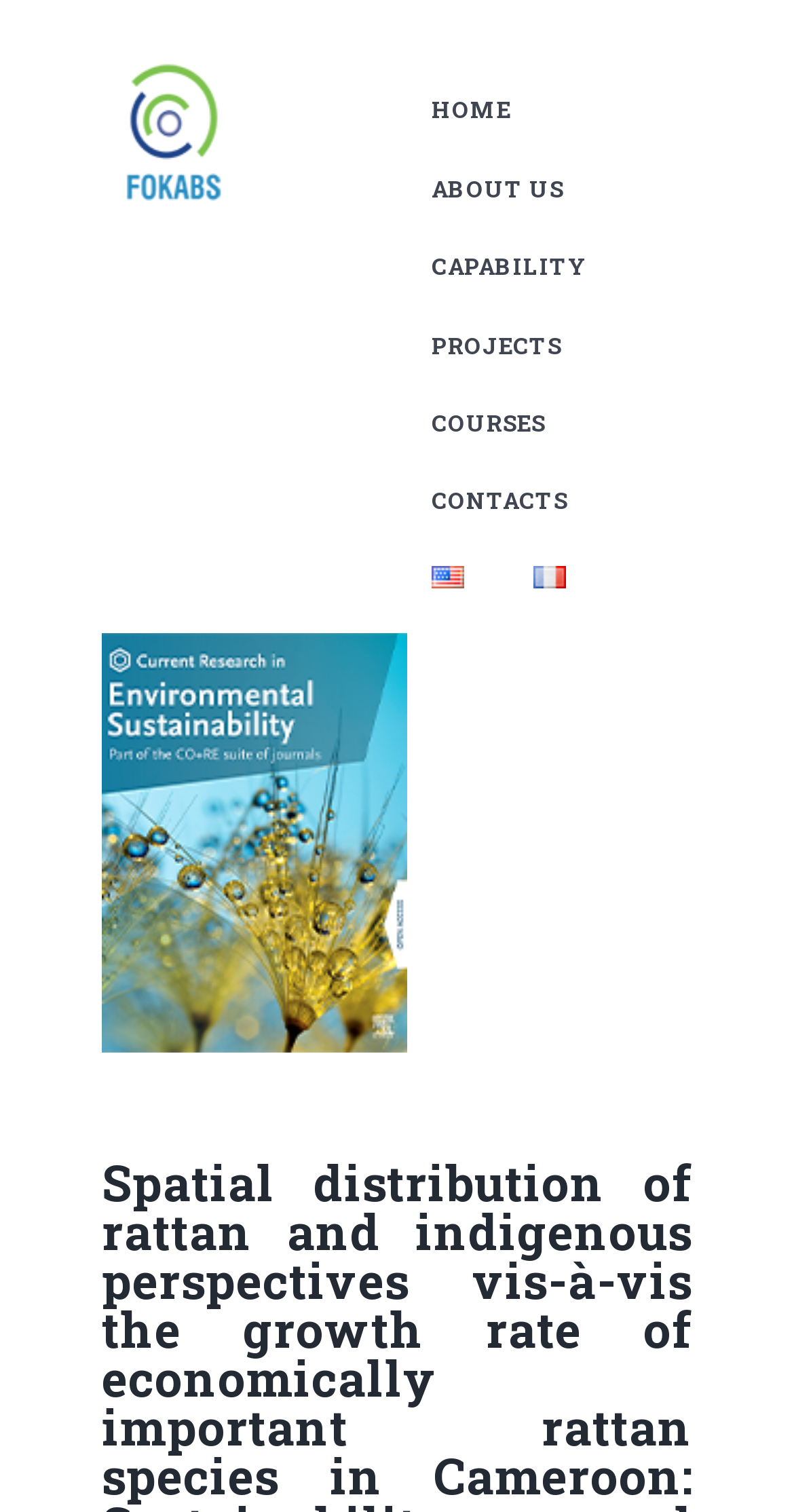Find the bounding box coordinates for the element described here: "alt="img"".

[0.128, 0.041, 0.321, 0.146]